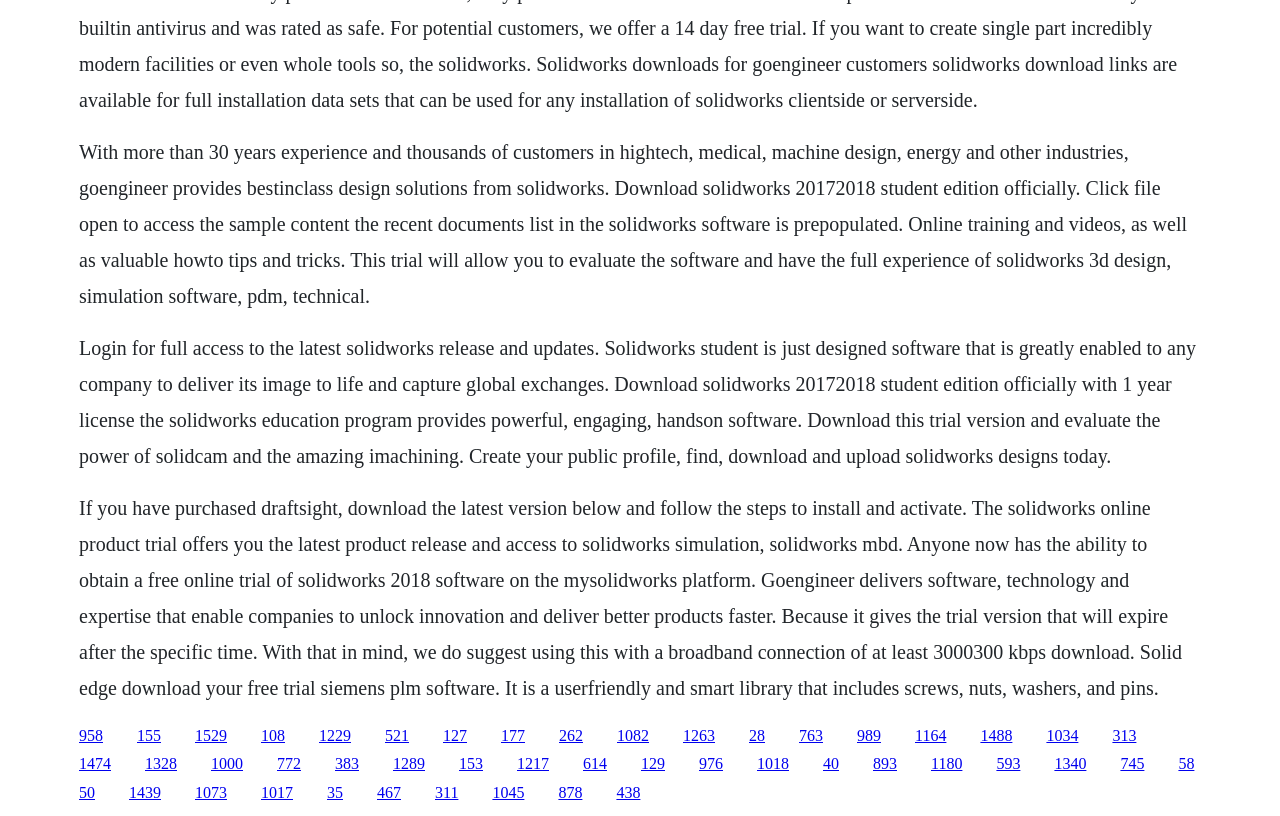Please indicate the bounding box coordinates for the clickable area to complete the following task: "Click to access the sample content". The coordinates should be specified as four float numbers between 0 and 1, i.e., [left, top, right, bottom].

[0.062, 0.89, 0.08, 0.911]